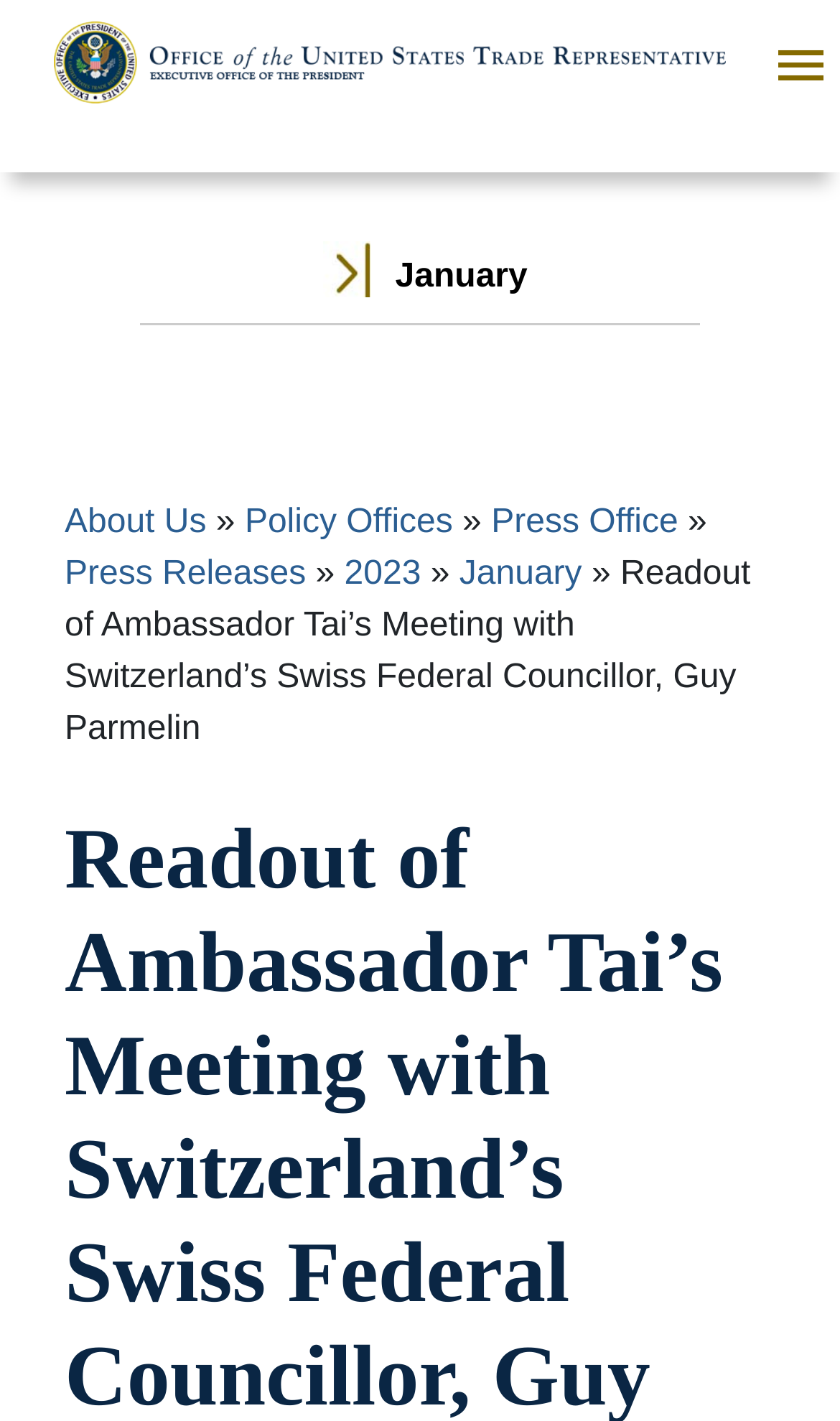Using the information in the image, could you please answer the following question in detail:
How many links are in the breadcrumb section?

The breadcrumb section has four links: 'About Us', 'Policy Offices', 'Press Office', and 'Press Releases'. These links are identified by their element types as 'link' and their bounding box coordinates, which indicate their vertical position.